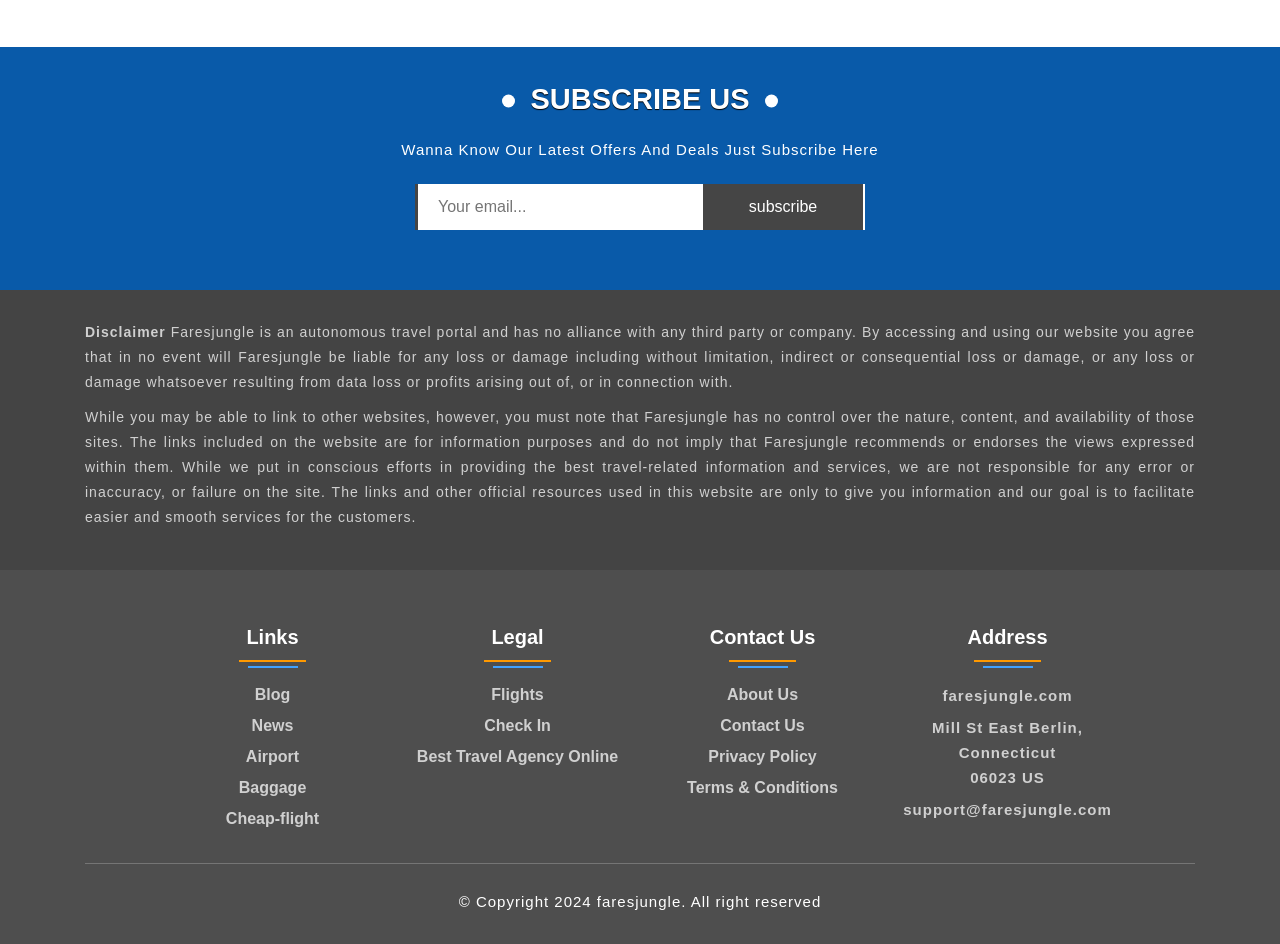Locate the bounding box coordinates of the clickable region necessary to complete the following instruction: "check terms and conditions". Provide the coordinates in the format of four float numbers between 0 and 1, i.e., [left, top, right, bottom].

[0.512, 0.822, 0.68, 0.847]